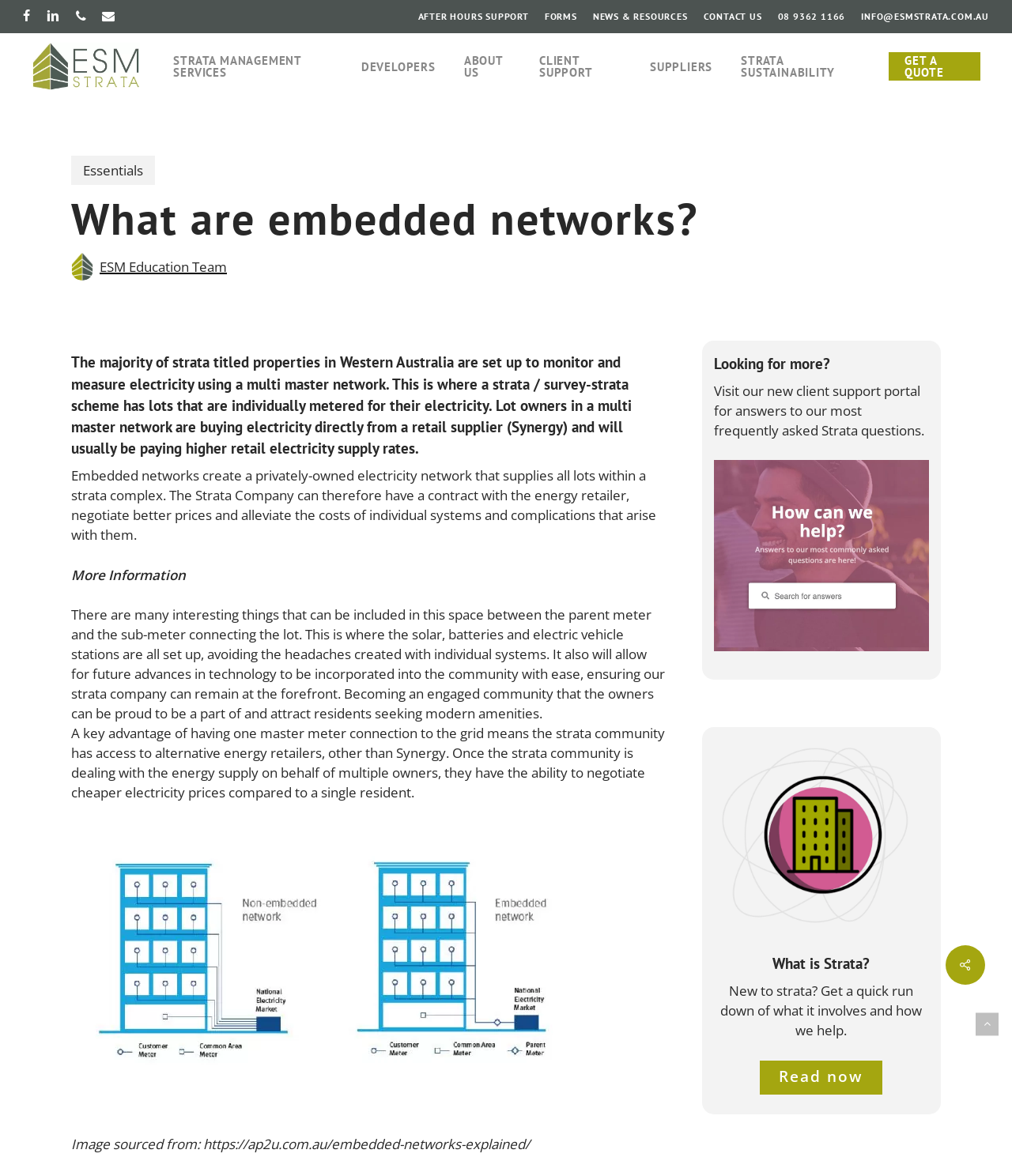Create a detailed narrative of the webpage’s visual and textual elements.

The webpage is about Exclusive Strata Management, a company that provides strata management services. At the top, there are several social media links, including Facebook, LinkedIn, and phone and email contact information. Below these links, there is a logo of Exclusive Strata Management with an image.

The main content of the webpage is divided into sections. The first section has a heading "What are embedded networks?" and explains that embedded networks create a privately-owned electricity network that supplies all lots within a strata complex. This allows the strata company to negotiate better prices with energy retailers and alleviate the costs of individual systems.

Below this section, there is an image, and then a section with a heading that explains the benefits of embedded networks, including the ability to incorporate future advances in technology and negotiate cheaper electricity prices. There is also a section with a heading "Looking for more?" that invites visitors to explore the company's client support portal for answers to frequently asked strata questions.

On the right side of the page, there are several links to different sections of the website, including Strata Management Services, Developers, About Us, Client Support, Suppliers, and Strata Sustainability. At the bottom of the page, there are links to social media and a contact us section.

Throughout the page, there are several headings and subheadings that break up the content and make it easier to read. The text is well-organized and easy to follow, with clear explanations of complex topics.